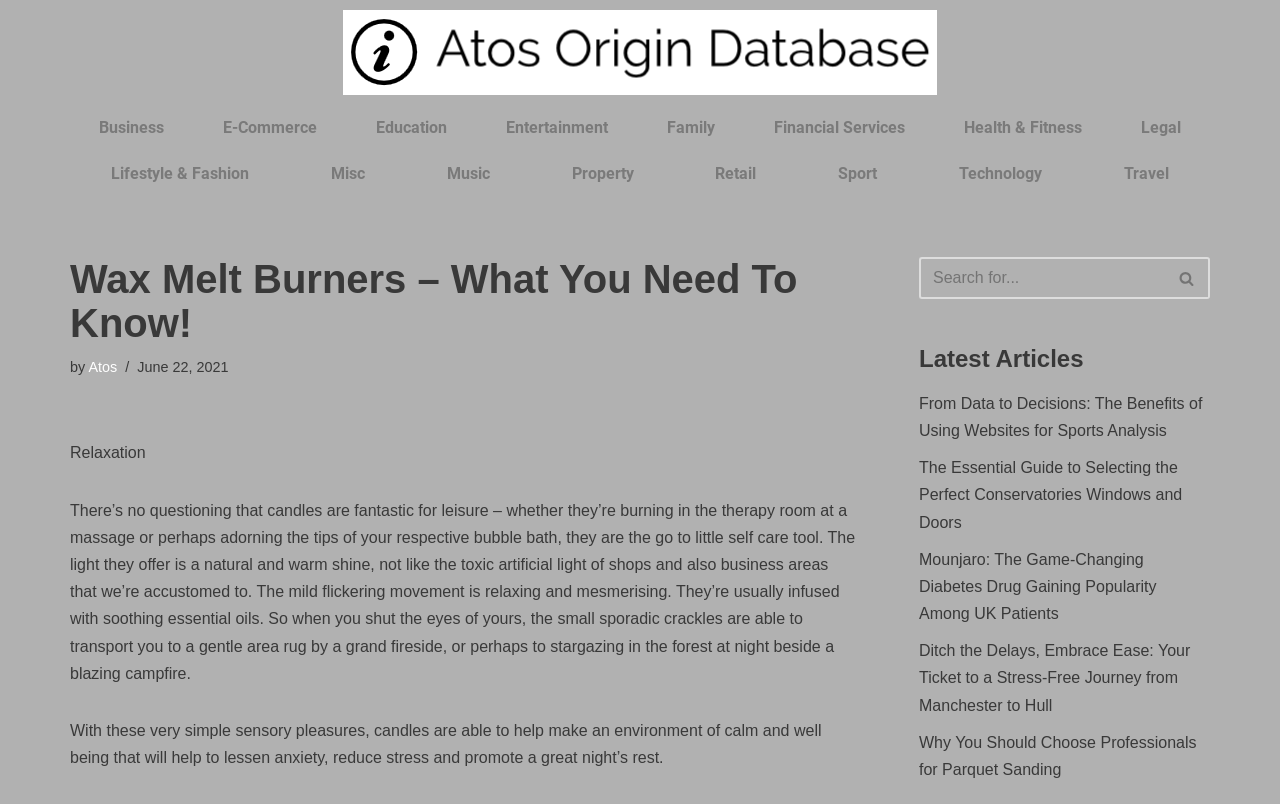Locate the bounding box coordinates of the clickable part needed for the task: "Check the latest articles".

[0.718, 0.429, 0.846, 0.463]